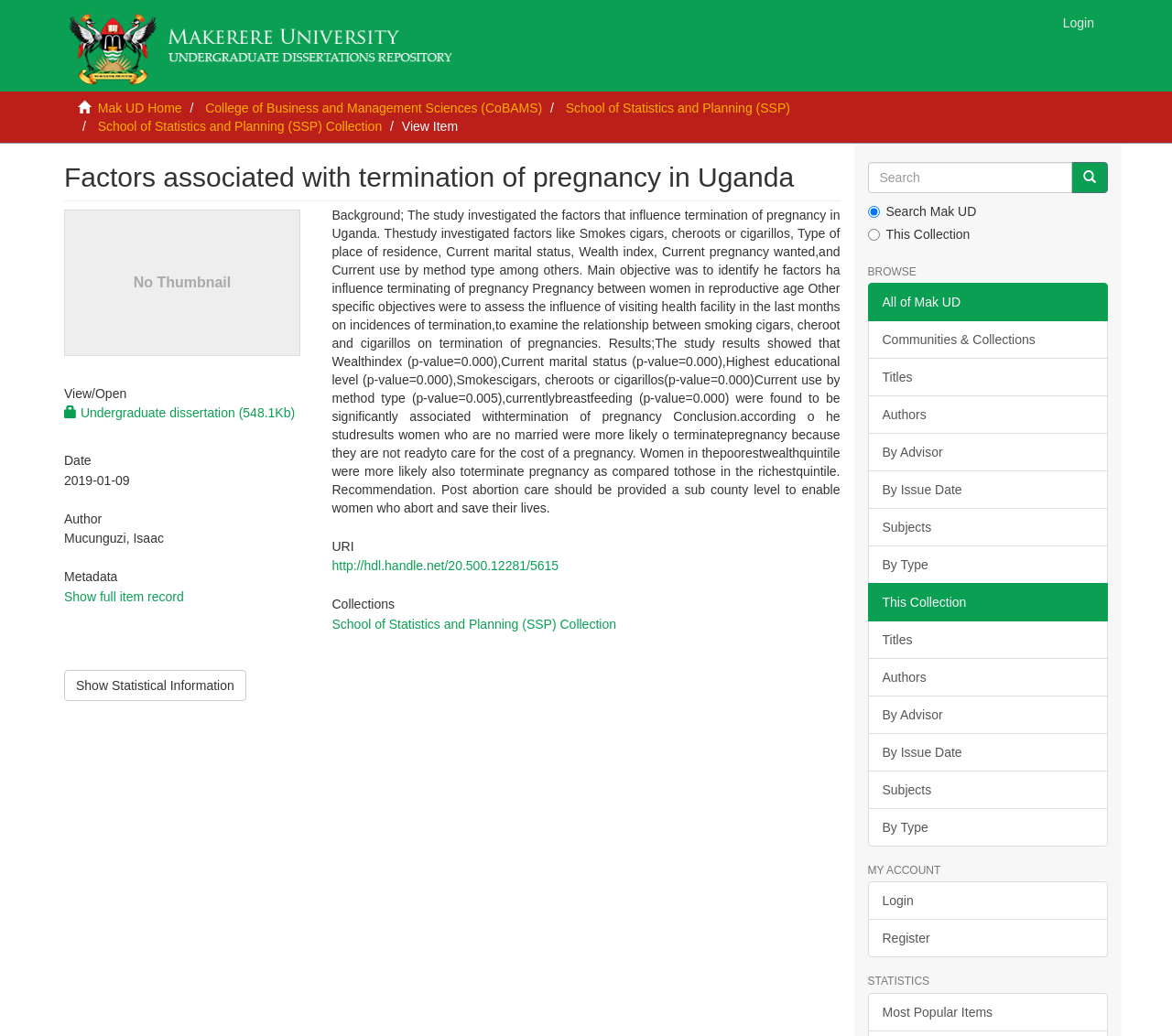Provide the bounding box coordinates for the specified HTML element described in this description: "By Issue Date". The coordinates should be four float numbers ranging from 0 to 1, in the format [left, top, right, bottom].

[0.74, 0.708, 0.945, 0.745]